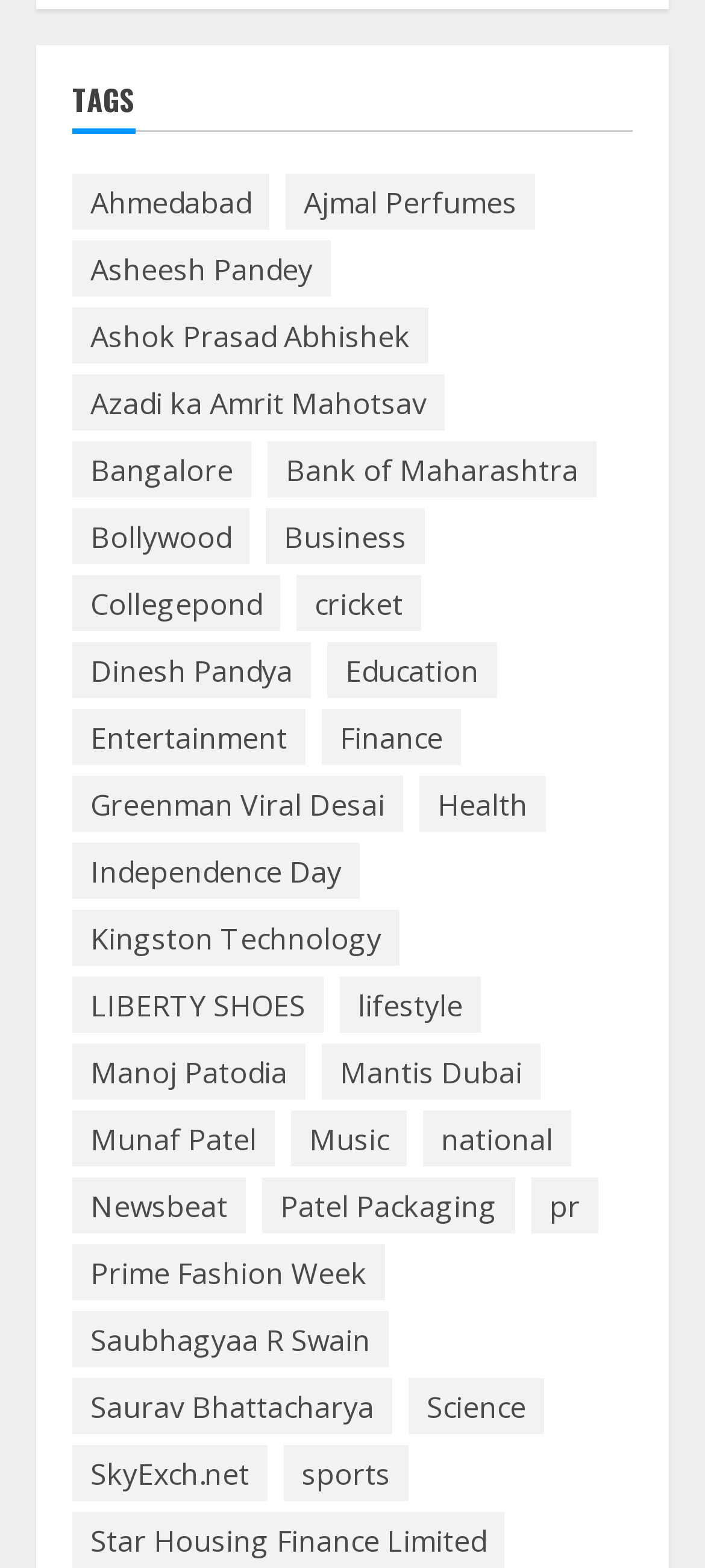What is the category with the fewest items?
Please respond to the question with a detailed and well-explained answer.

I looked at the links on the webpage and found that there are multiple categories with only 2 items, such as 'Ajmal Perfumes', 'Bangalore', and 'Collegepond'. Therefore, the answer is 'Multiple'.